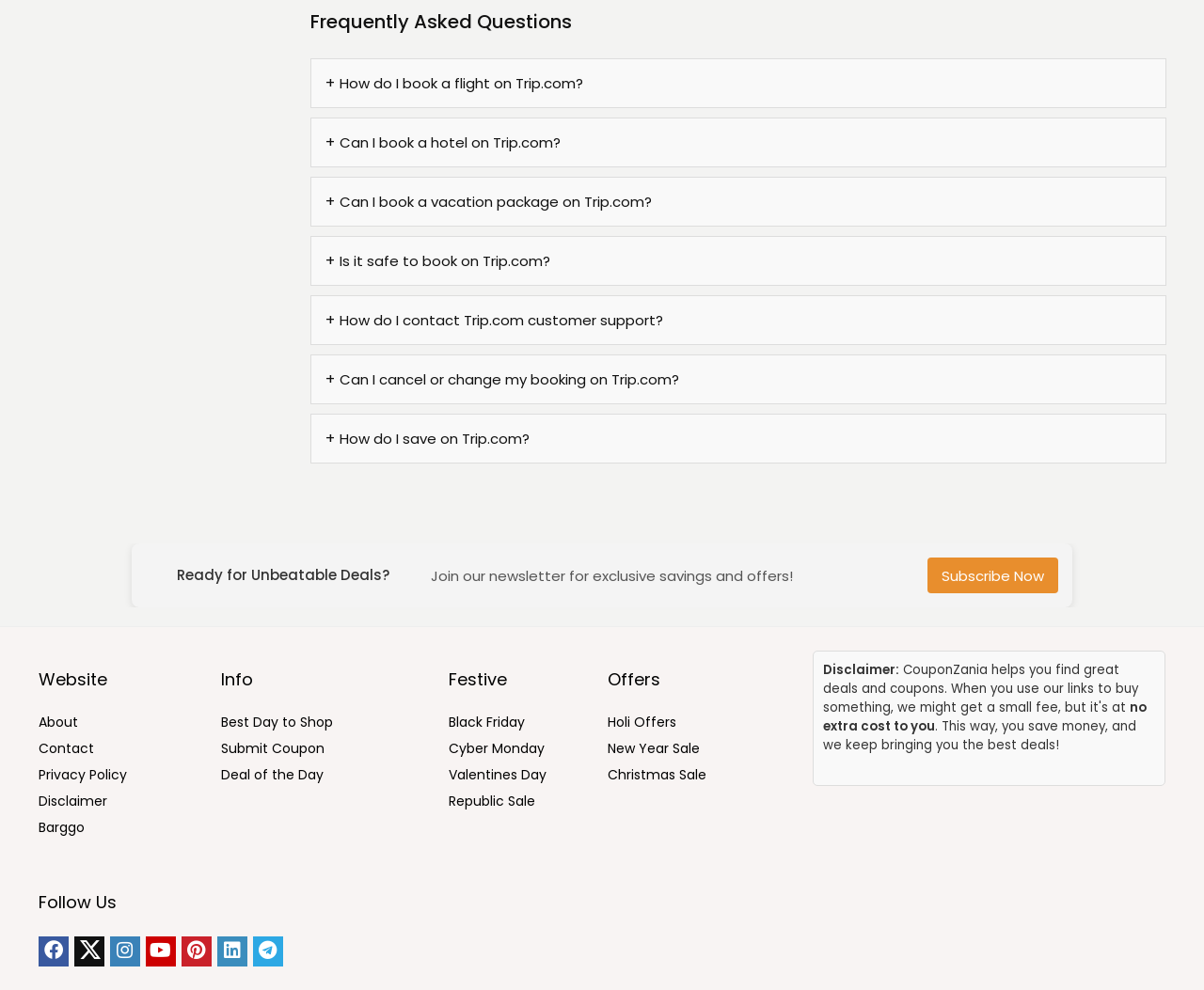Select the bounding box coordinates of the element I need to click to carry out the following instruction: "Click on 'About' to learn more about the website".

[0.032, 0.72, 0.064, 0.739]